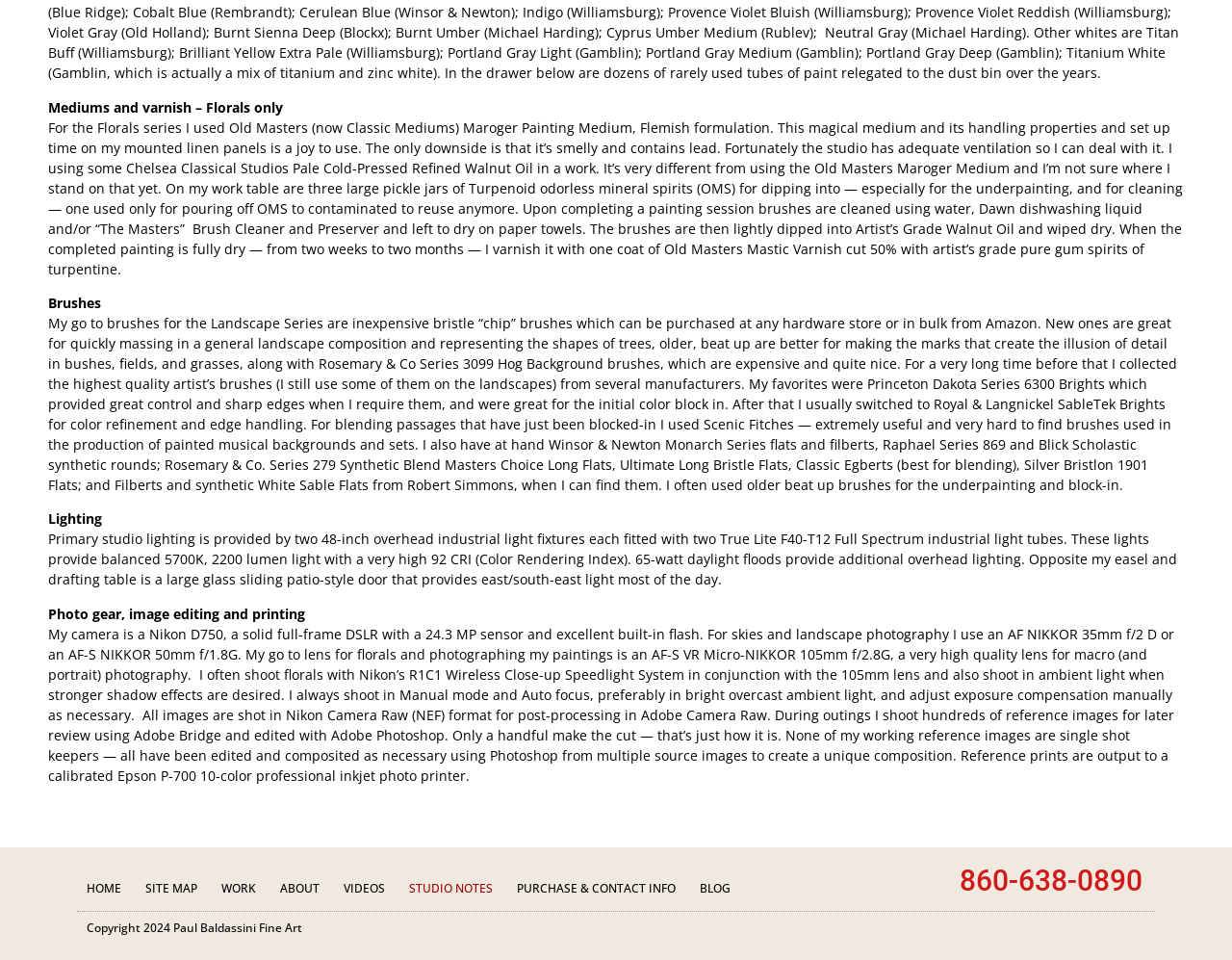Predict the bounding box coordinates of the UI element that matches this description: "Purchase & Contact Info". The coordinates should be in the format [left, top, right, bottom] with each value between 0 and 1.

[0.42, 0.903, 0.548, 0.949]